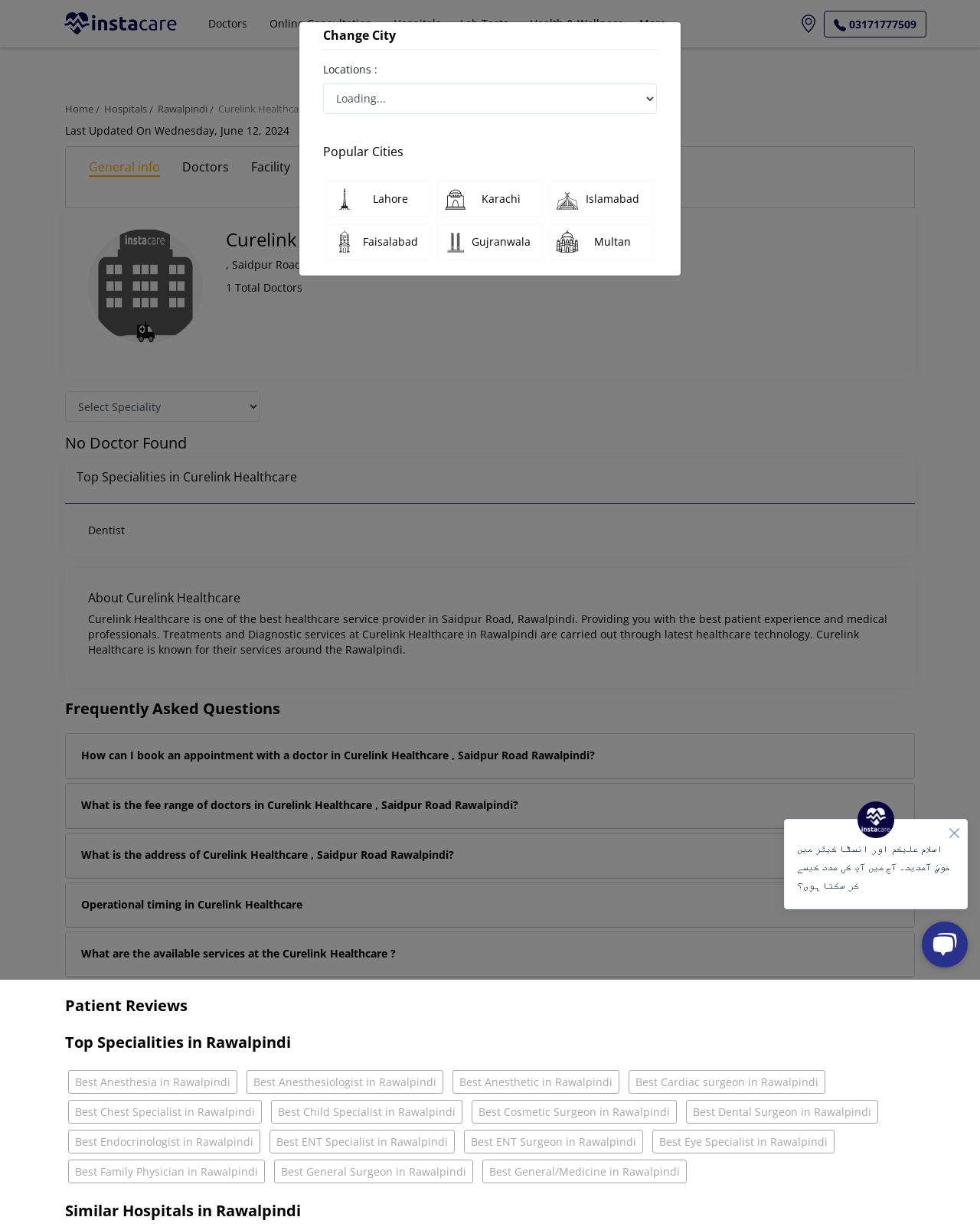What is the address of Curelink Healthcare?
Look at the screenshot and respond with one word or a short phrase.

Saidpur Road, Rawalpindi